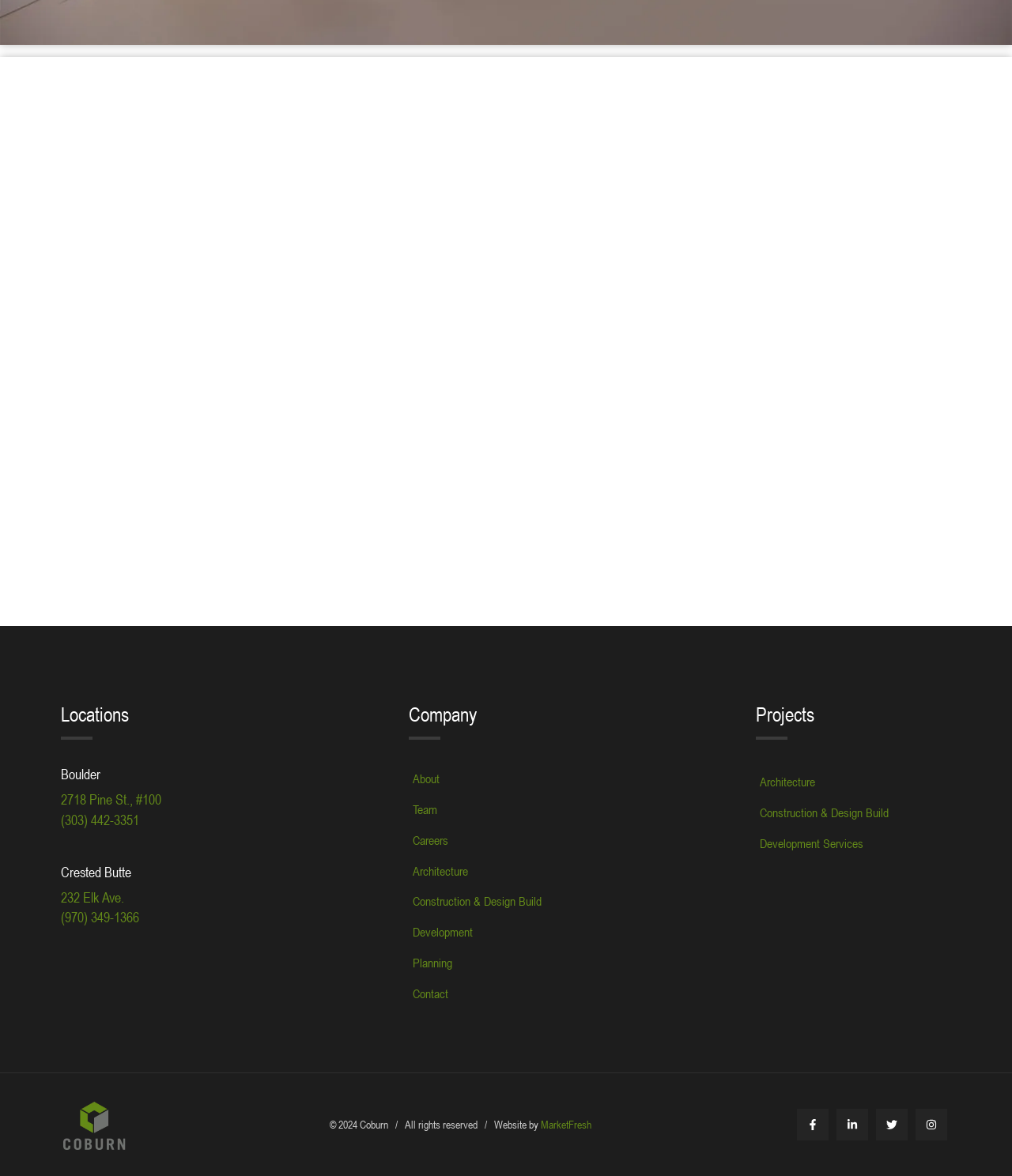Determine the bounding box coordinates of the clickable region to follow the instruction: "Check the website's copyright information".

[0.326, 0.95, 0.534, 0.962]